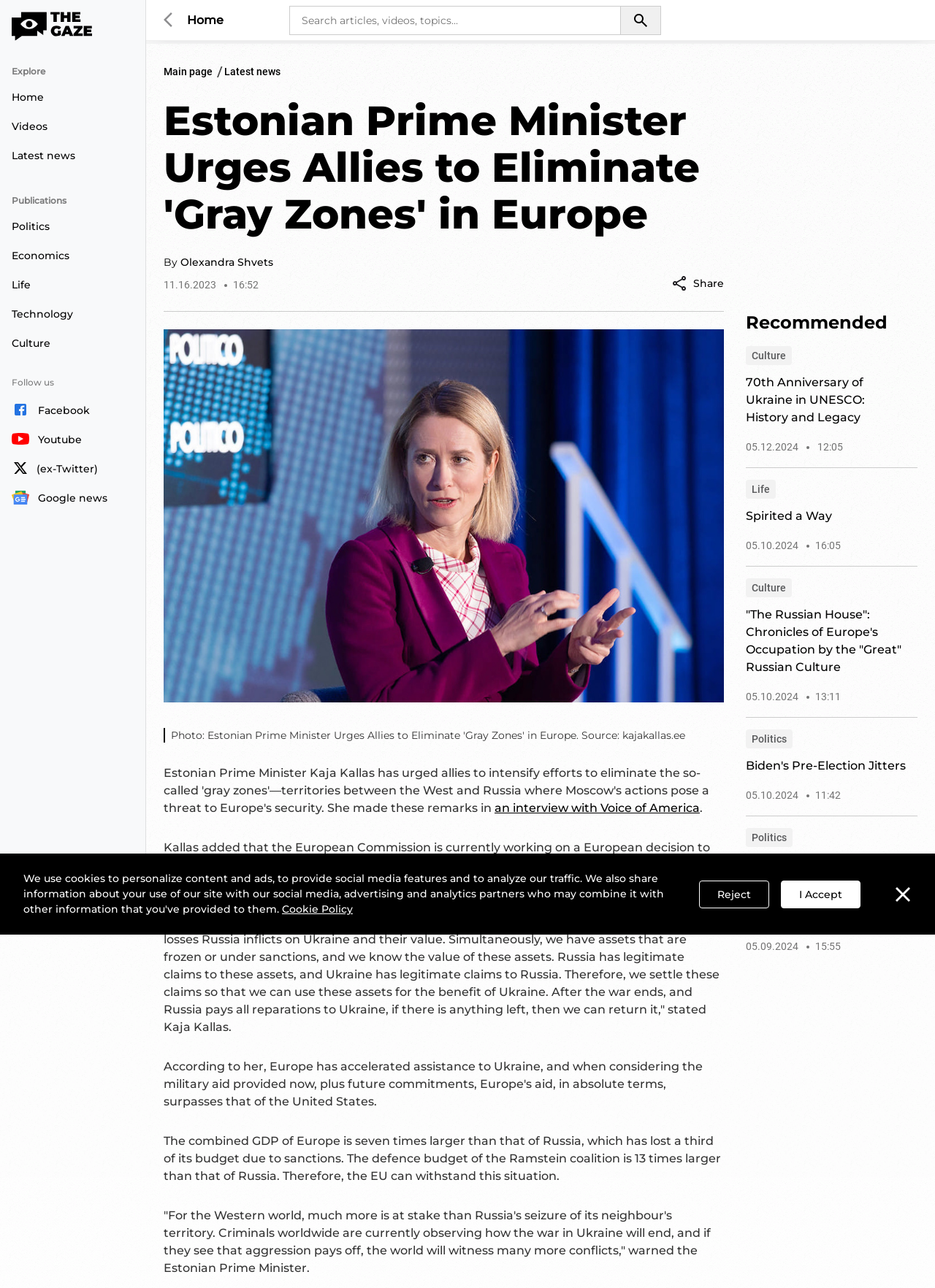Respond to the question with just a single word or phrase: 
What is the date of the article?

11.16.2023